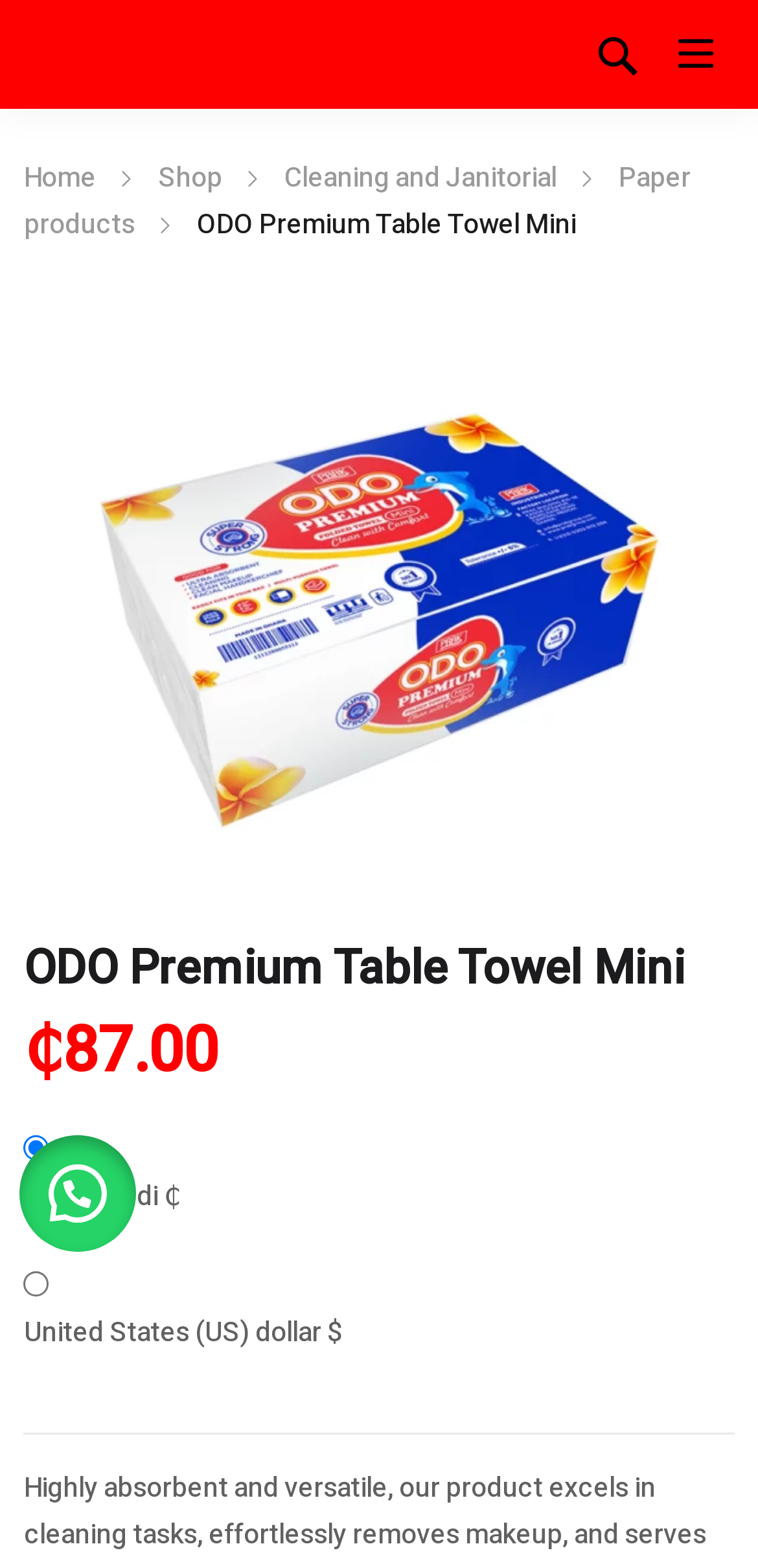Determine the bounding box coordinates of the clickable area required to perform the following instruction: "Go to the Shop page". The coordinates should be represented as four float numbers between 0 and 1: [left, top, right, bottom].

[0.208, 0.1, 0.293, 0.126]